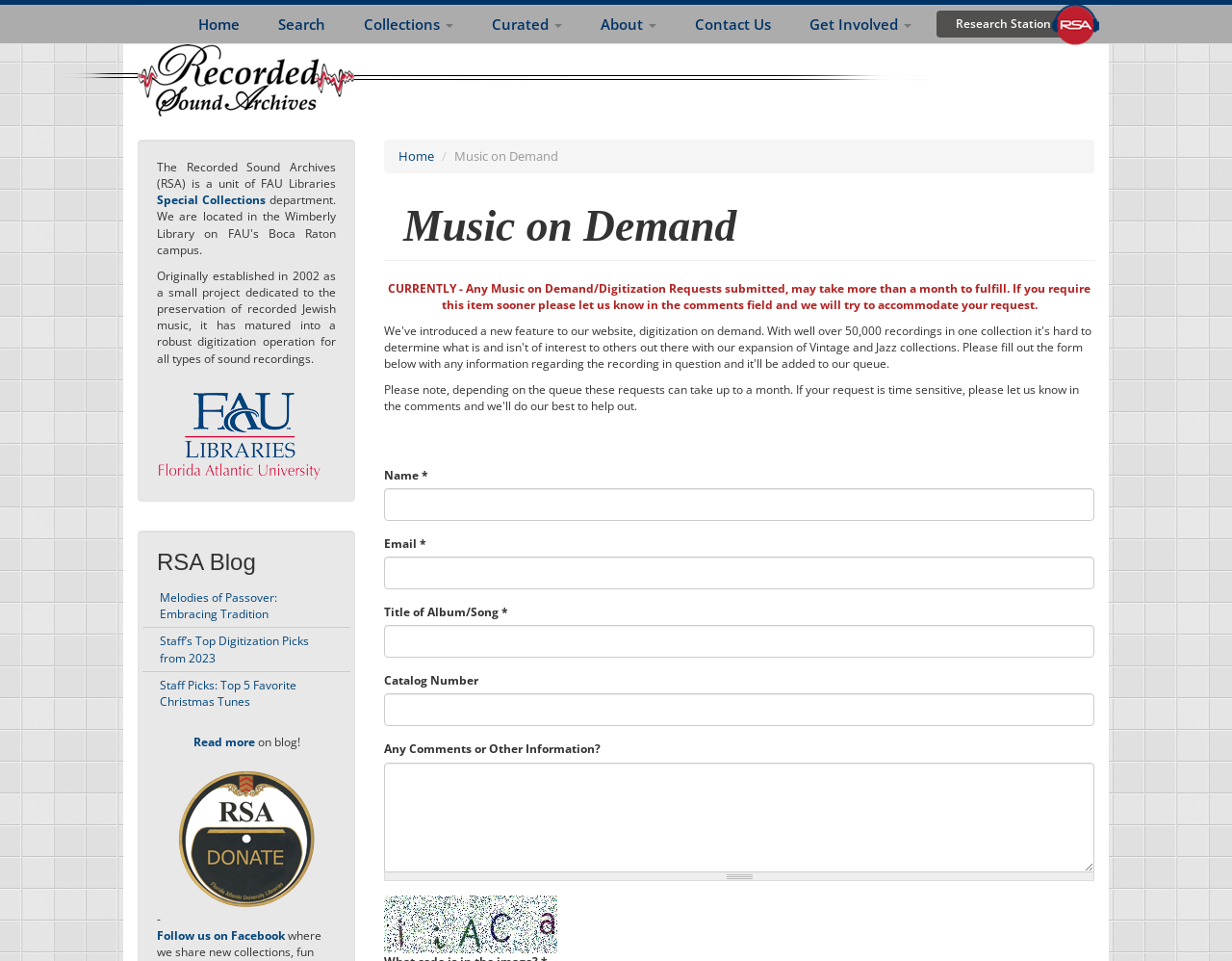Pinpoint the bounding box coordinates of the element you need to click to execute the following instruction: "Fill in the 'Name' field". The bounding box should be represented by four float numbers between 0 and 1, in the format [left, top, right, bottom].

[0.312, 0.508, 0.888, 0.542]